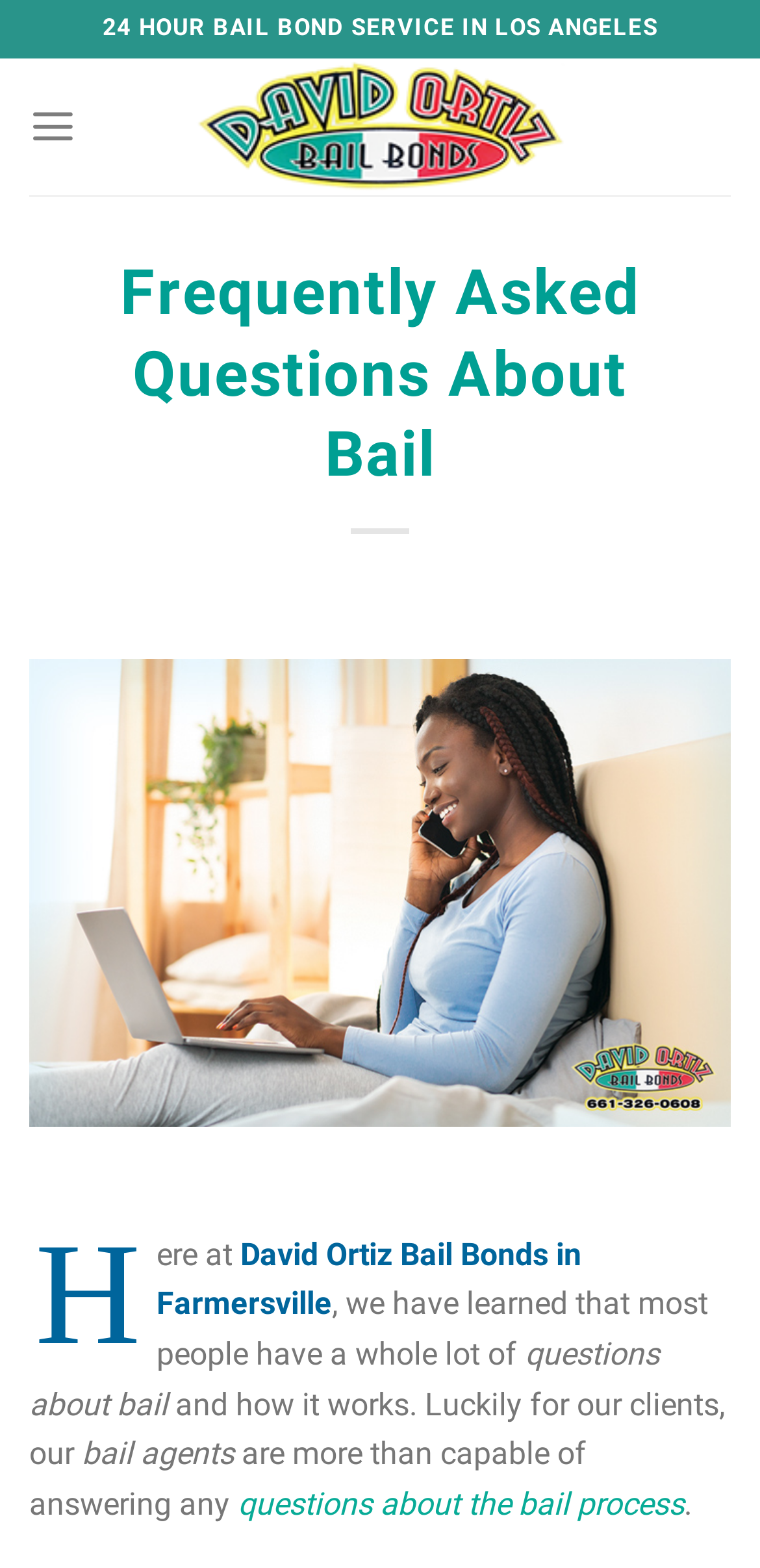Please answer the following question using a single word or phrase: What is the name of the bail bond service?

David Ortiz Bail Bonds